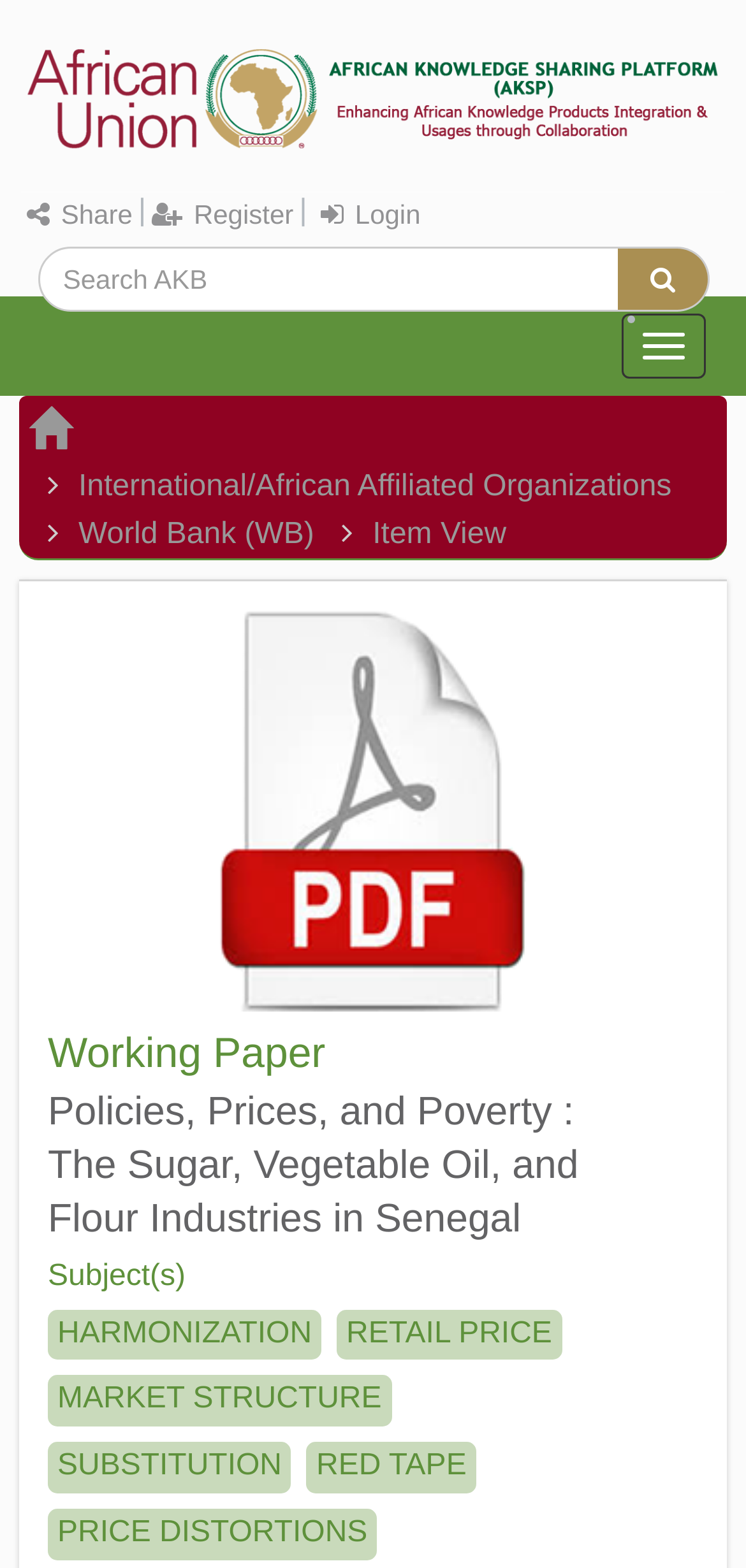Based on the element description PRICE DISTORTIONS, identify the bounding box of the UI element in the given webpage screenshot. The coordinates should be in the format (top-left x, top-left y, bottom-right x, bottom-right y) and must be between 0 and 1.

[0.077, 0.967, 0.493, 0.988]